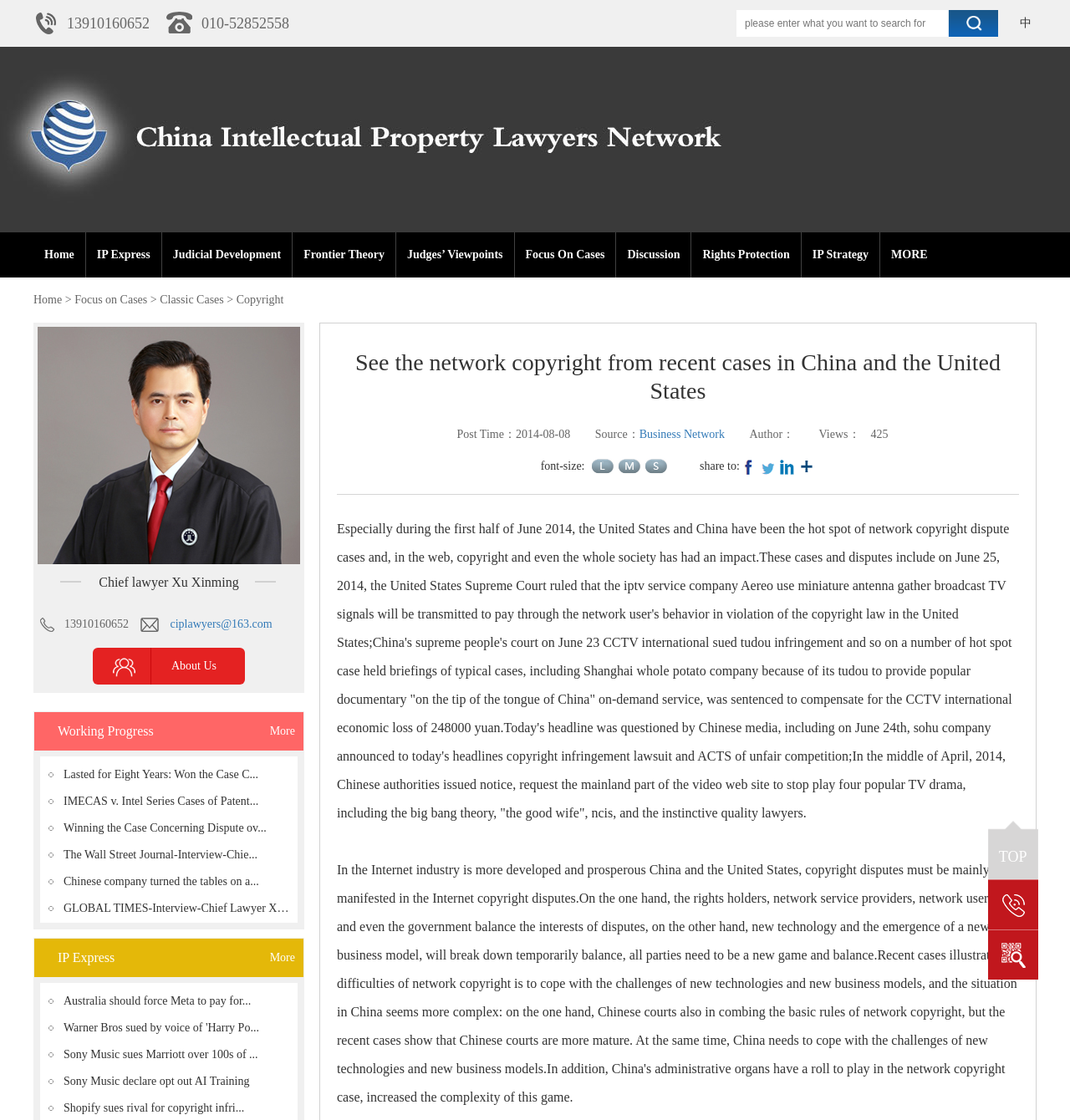Using the given description, provide the bounding box coordinates formatted as (top-left x, top-left y, bottom-right x, bottom-right y), with all values being floating point numbers between 0 and 1. Description: Focus on Cases

[0.491, 0.207, 0.565, 0.248]